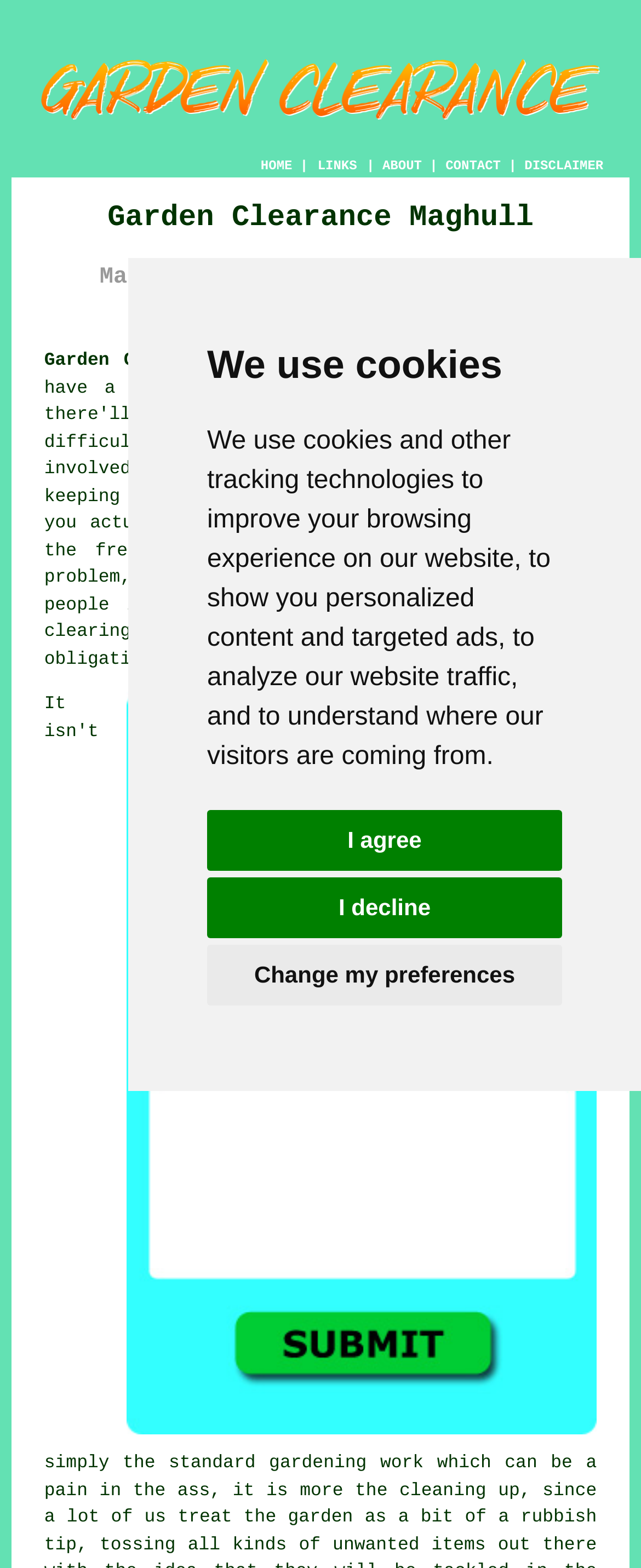Using the format (top-left x, top-left y, bottom-right x, bottom-right y), provide the bounding box coordinates for the described UI element. All values should be floating point numbers between 0 and 1: Change my preferences

[0.323, 0.603, 0.877, 0.641]